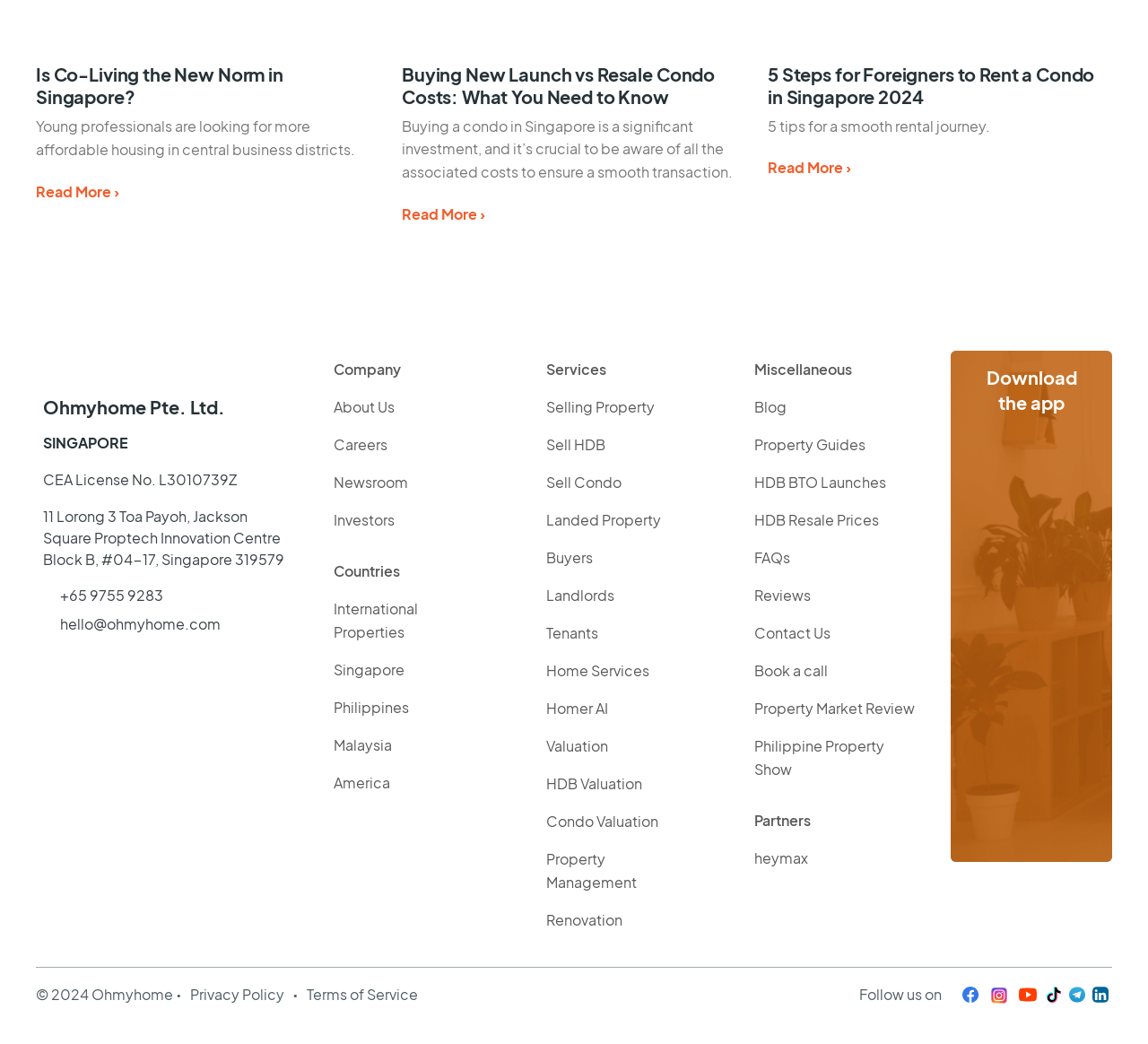Locate the bounding box coordinates of the region to be clicked to comply with the following instruction: "Download the Ohmyhome app from Playstore". The coordinates must be four float numbers between 0 and 1, in the form [left, top, right, bottom].

[0.841, 0.412, 0.956, 0.541]